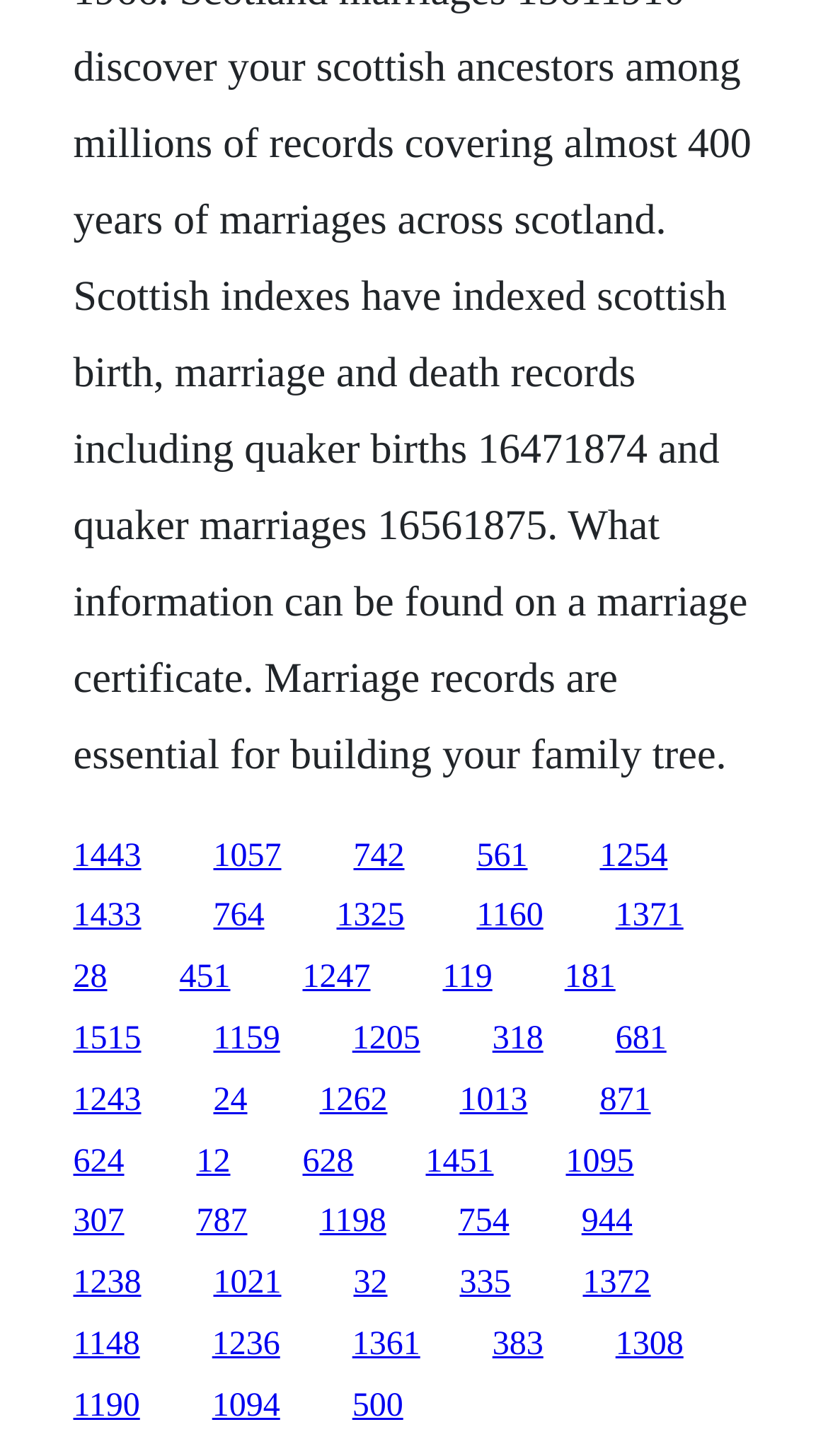What is the horizontal position of the link '1433'?
Refer to the image and answer the question using a single word or phrase.

Left